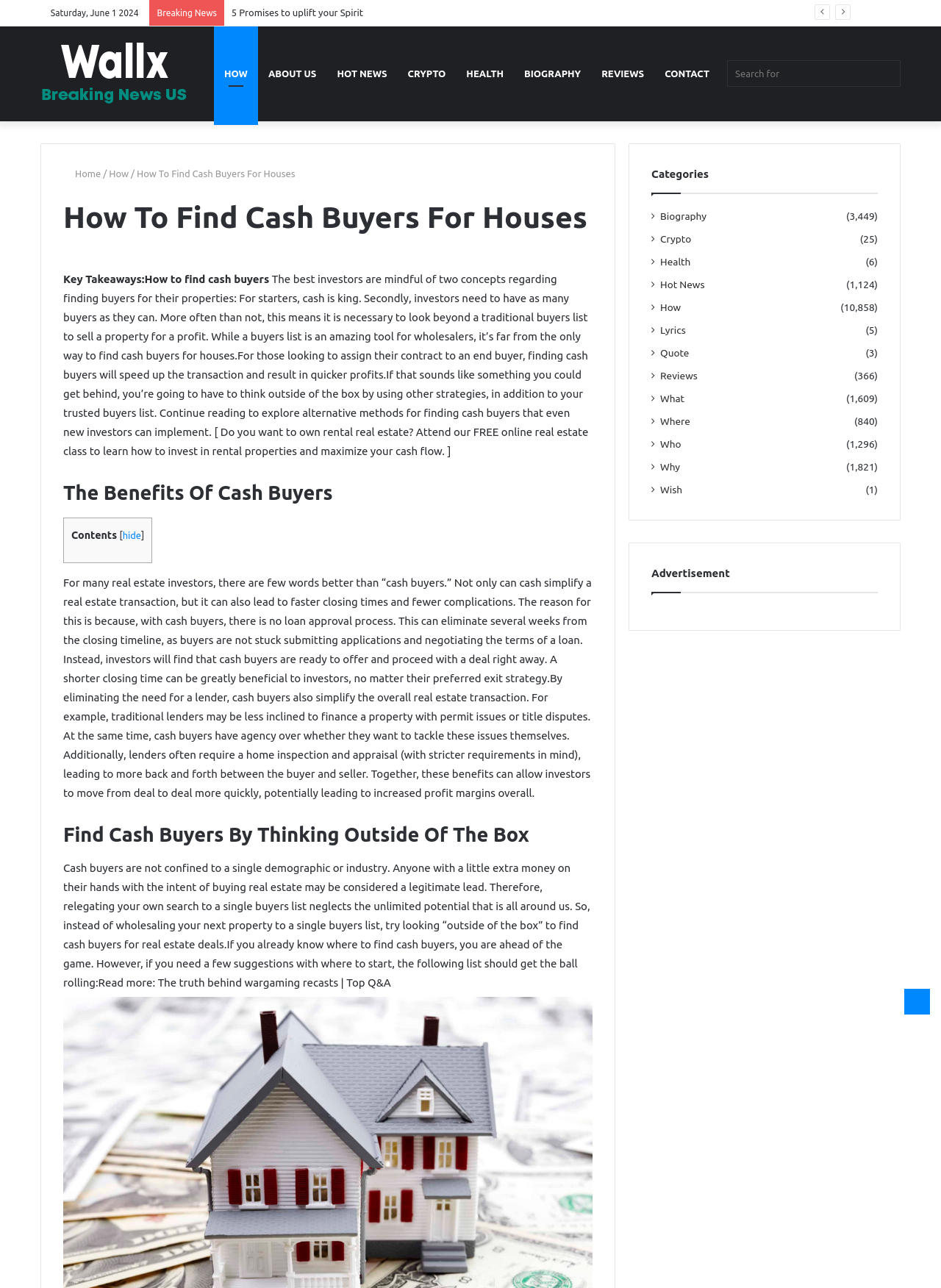Answer the question in a single word or phrase:
What is the date mentioned at the top of the webpage?

Saturday, June 1 2024